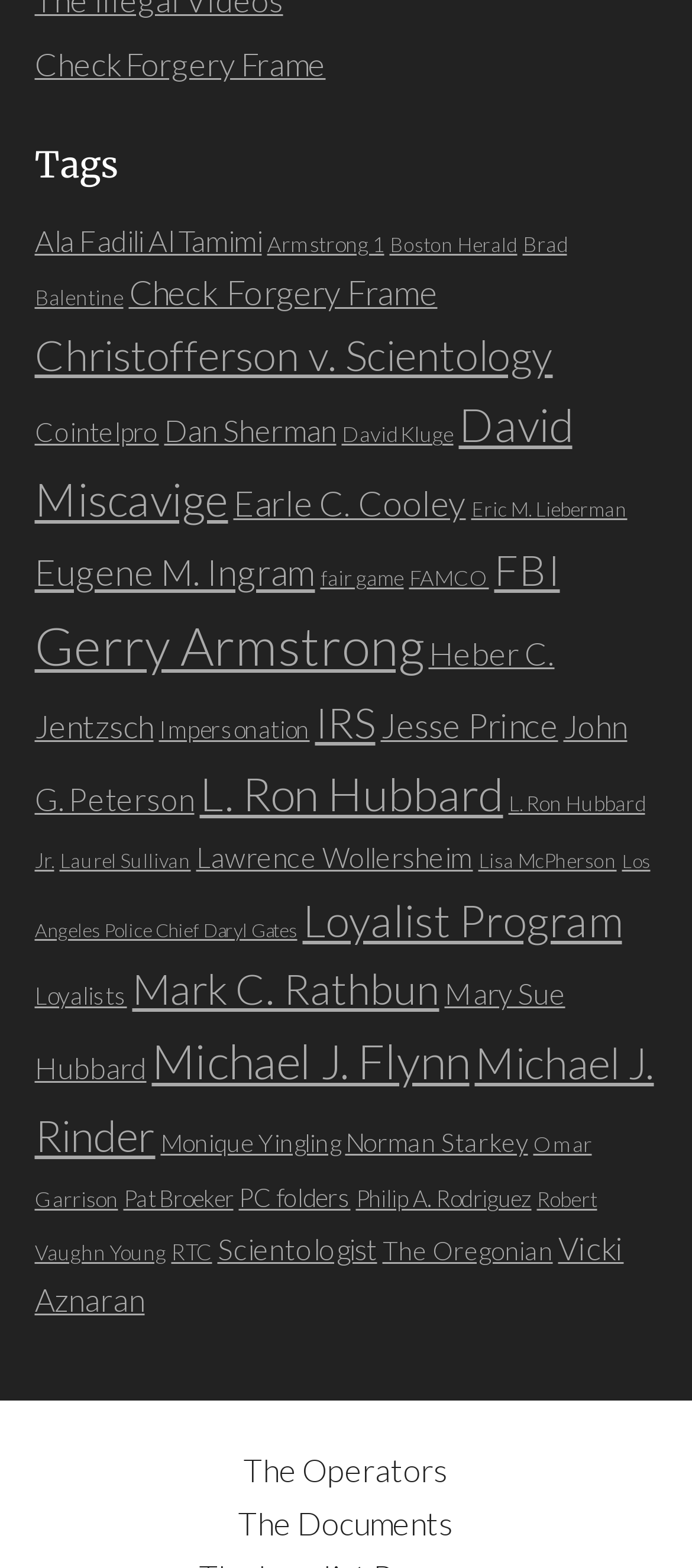Please find the bounding box coordinates of the element that you should click to achieve the following instruction: "View the 'Check Forgery Frame' page". The coordinates should be presented as four float numbers between 0 and 1: [left, top, right, bottom].

[0.05, 0.028, 0.471, 0.053]